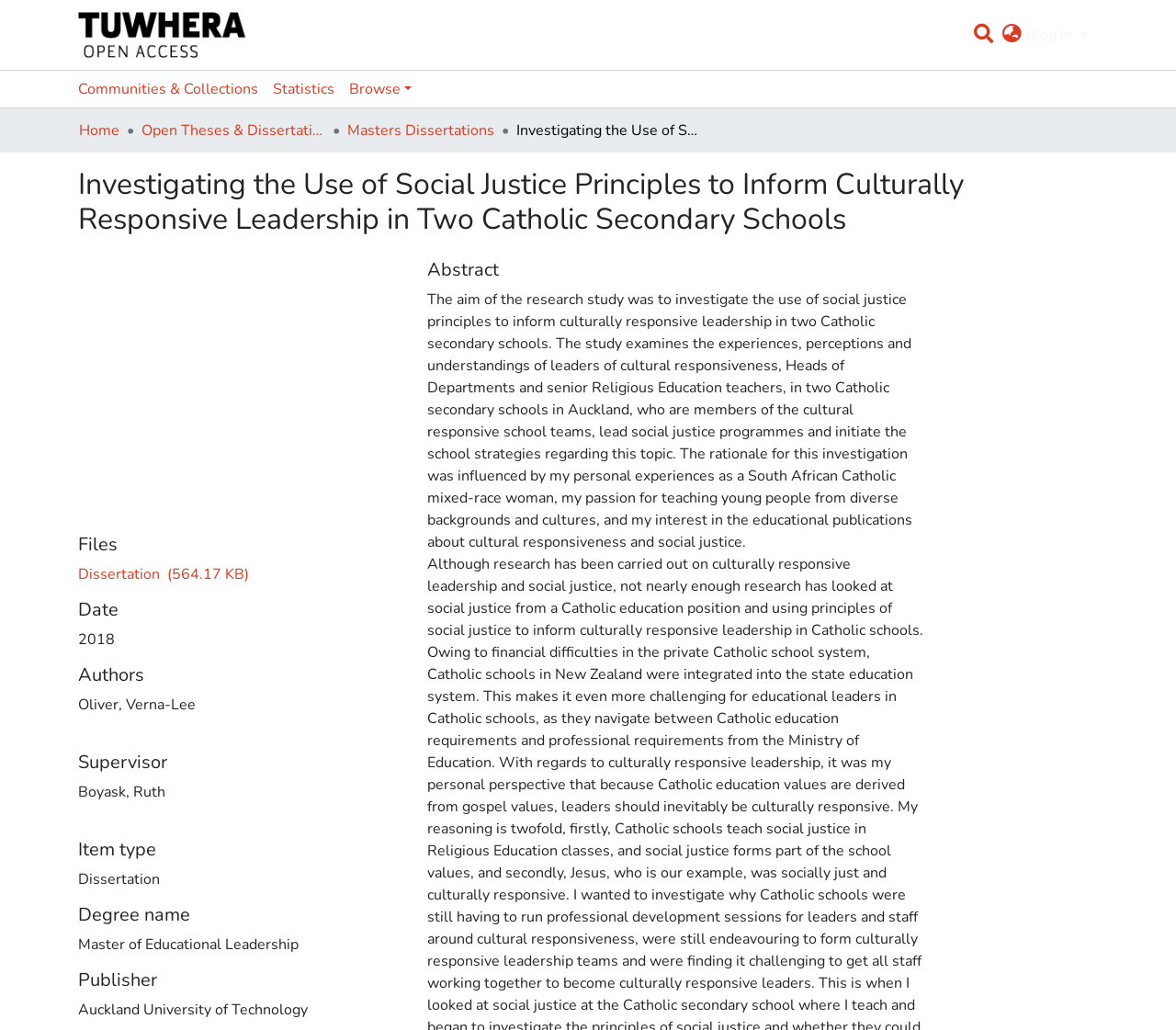Provide a single word or phrase answer to the question: 
What is the year the dissertation was published?

2018